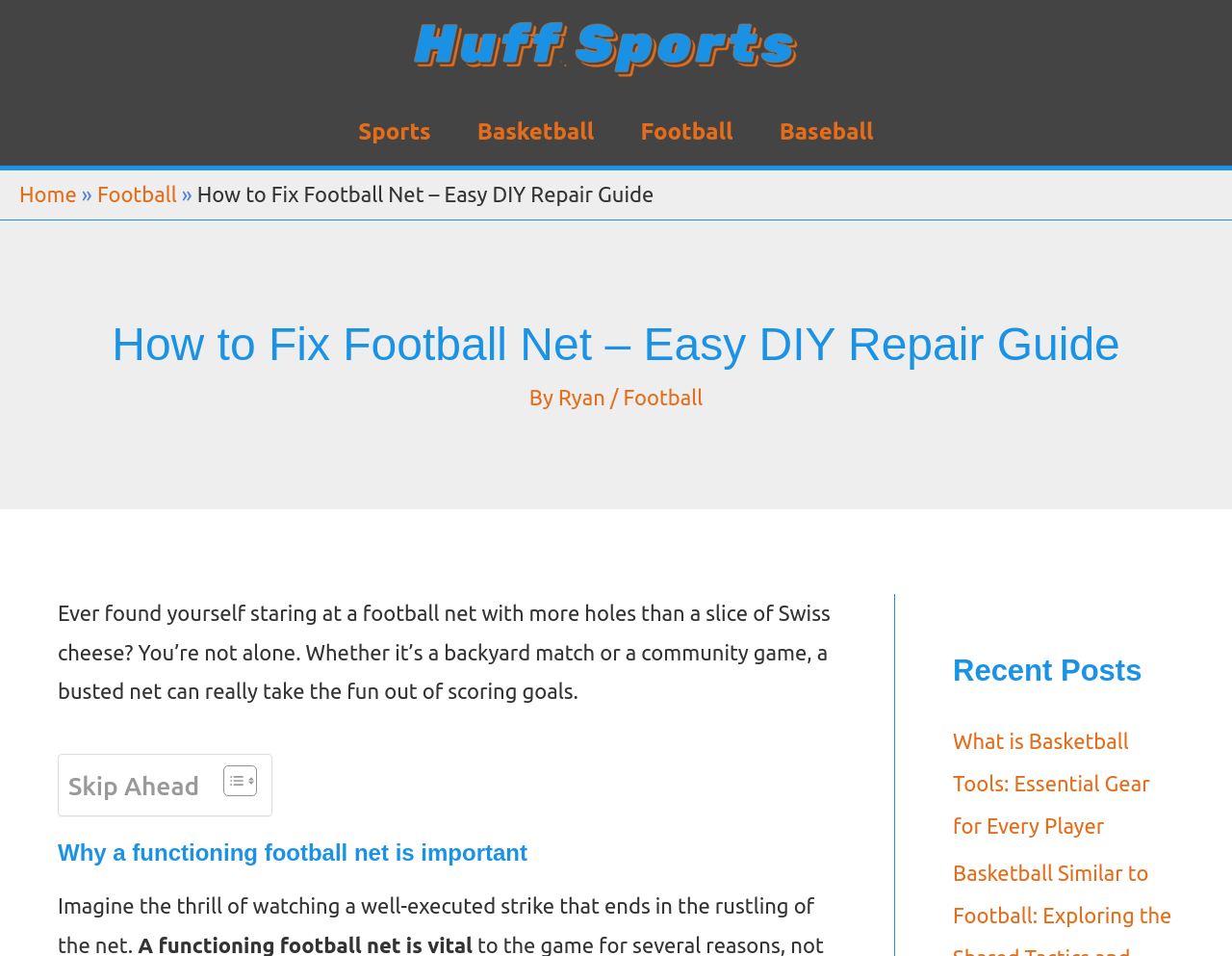What is the author of the article?
Provide a one-word or short-phrase answer based on the image.

Ryan